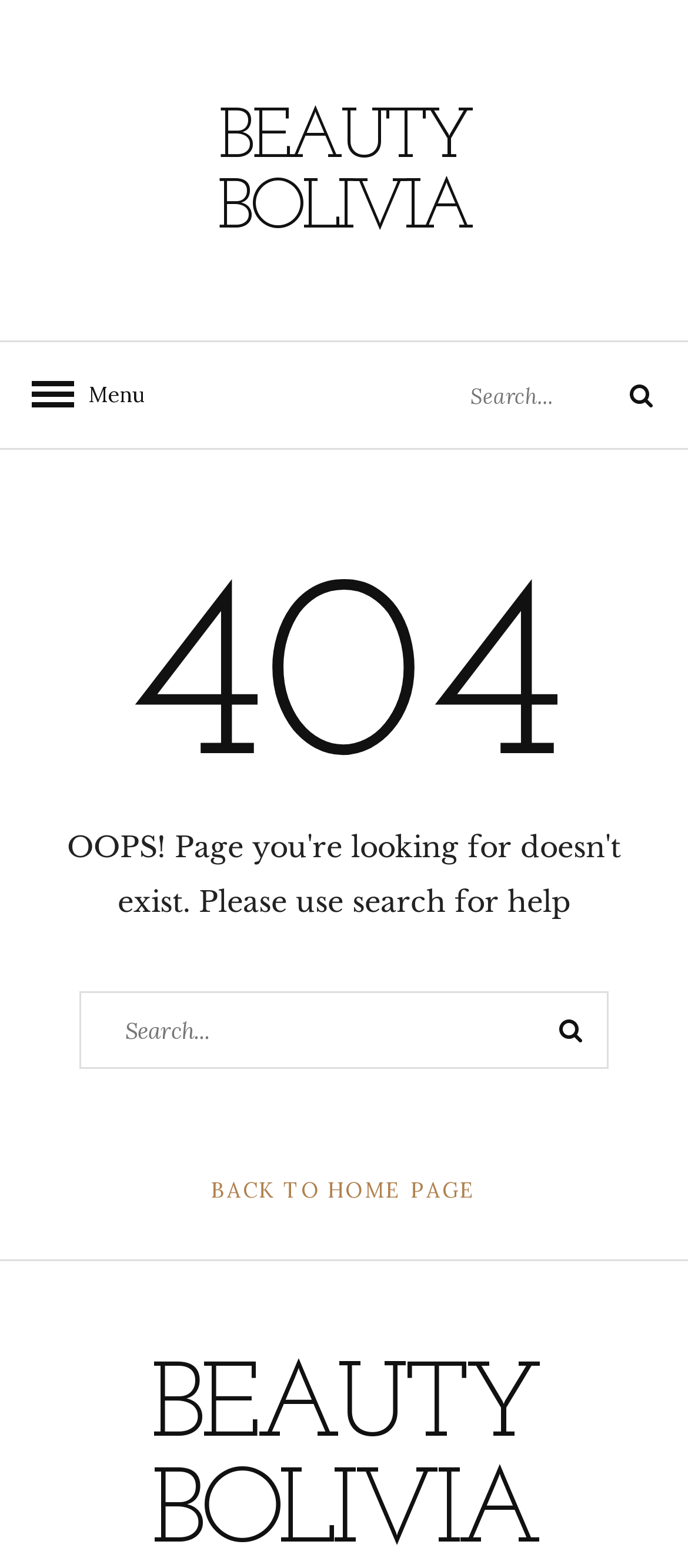Extract the bounding box coordinates of the UI element described by: "Beauty Bolivia". The coordinates should include four float numbers ranging from 0 to 1, e.g., [left, top, right, bottom].

[0.219, 0.865, 0.781, 1.0]